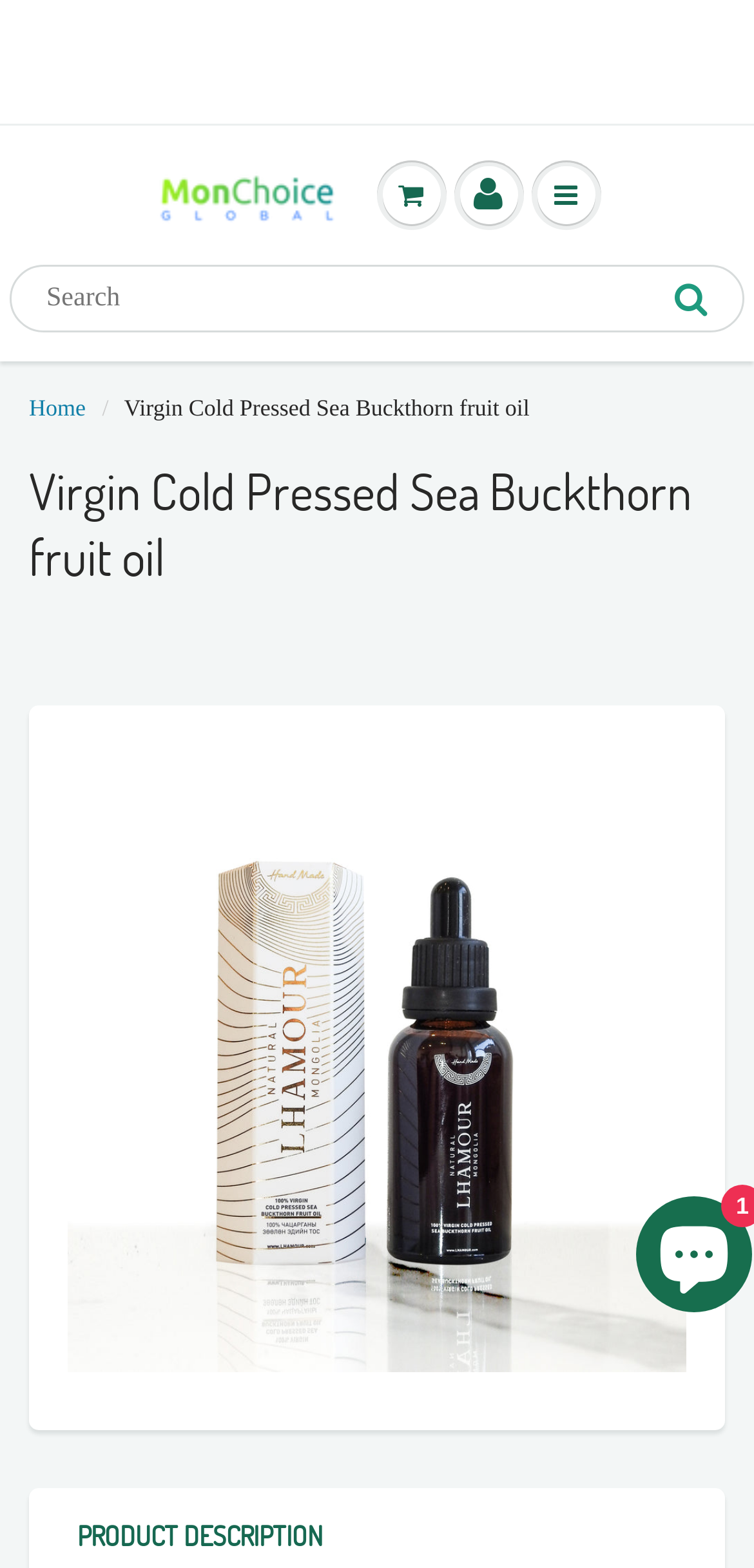Provide a thorough description of this webpage.

The webpage is about Virgin Cold Pressed Sea Buckthorn fruit oil, with a prominent title at the top center of the page. Below the title, there are several links and icons aligned horizontally, including a shopping cart icon, a search icon, and a link to MonChoiceGlobal with its logo. 

On the top right corner, there is a search bar with a magnifying glass icon. Below the search bar, there is a "Home" link. 

The main content of the page is a description of the product, which is divided into two sections. The first section is a brief introduction to the product, stating that it penetrates deep into the skin, providing moisture and protection. The second section is a longer description, which is not fully visible in the screenshot.

On the right side of the page, there is a large image of the product, which takes up most of the vertical space. At the bottom right corner, there is a chat window button with an image of a speech bubble.

Overall, the webpage has a simple and clean layout, with a focus on the product description and image.